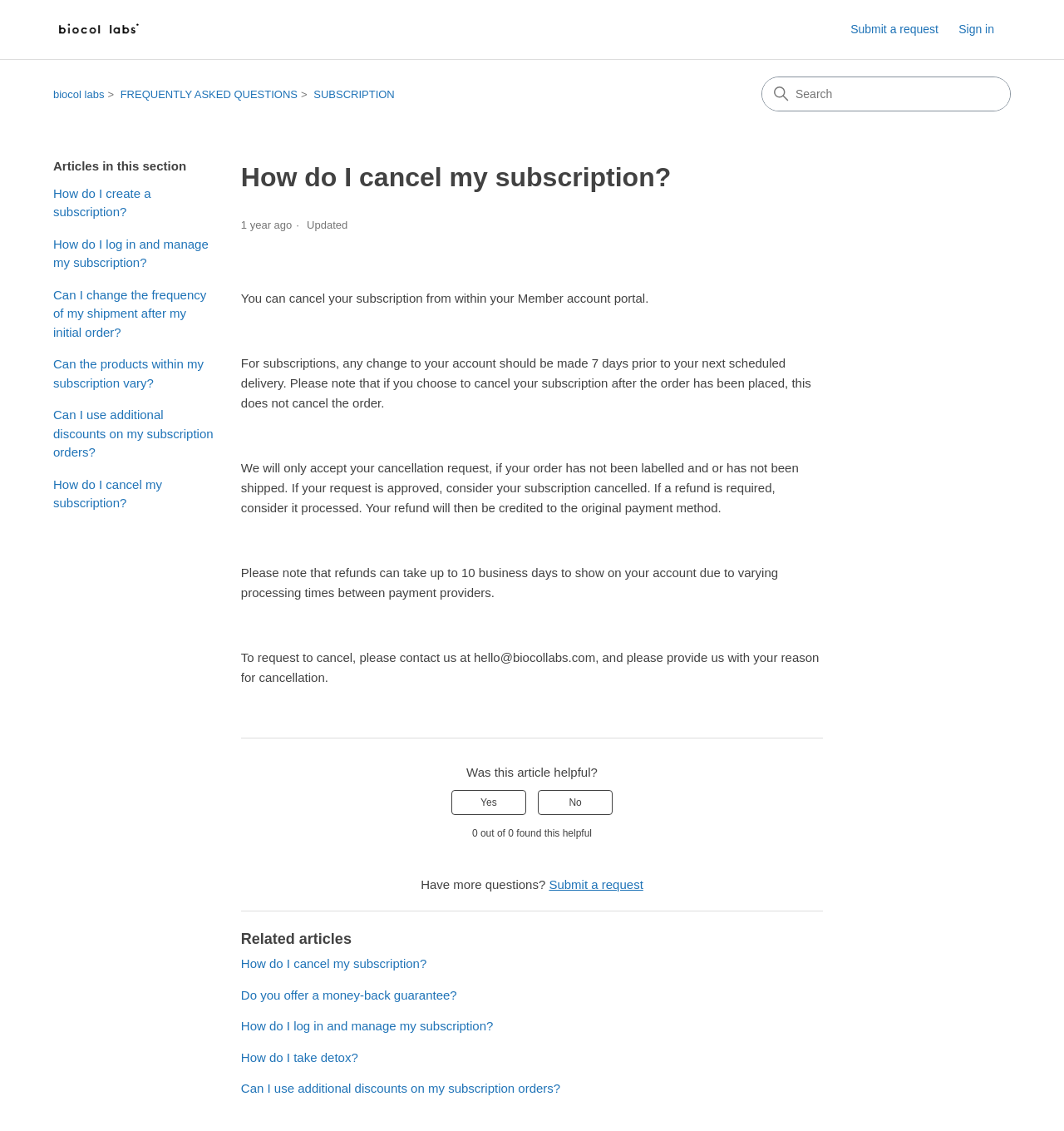What is the current location in the navigation?
Relying on the image, give a concise answer in one word or a brief phrase.

biocol labs